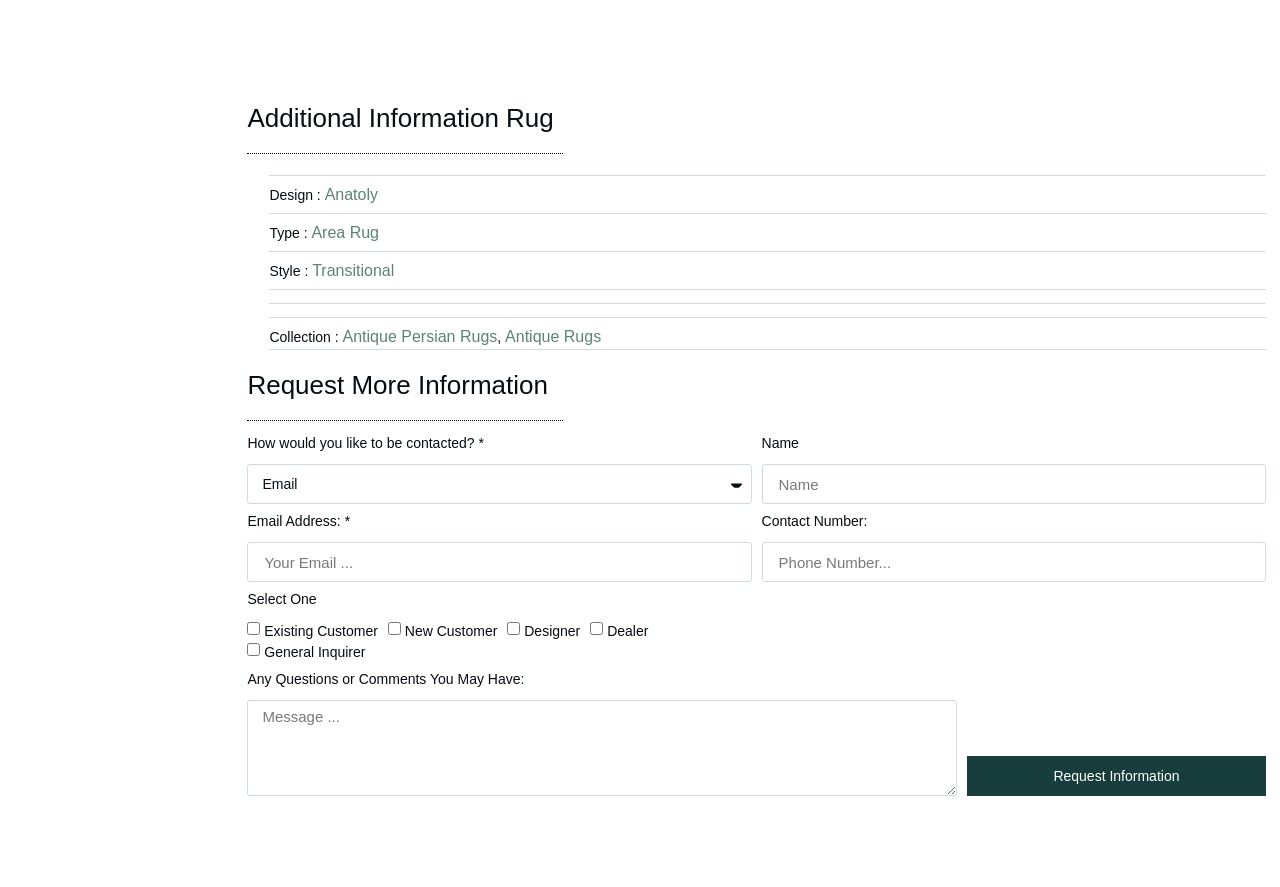What is the purpose of the 'Request More Information' section?
Answer the question with detailed information derived from the image.

The 'Request More Information' section provides a form to fill out, which includes fields for name, email address, contact number, and other details, indicating that the purpose of this section is to contact the seller or request more information about the rug.